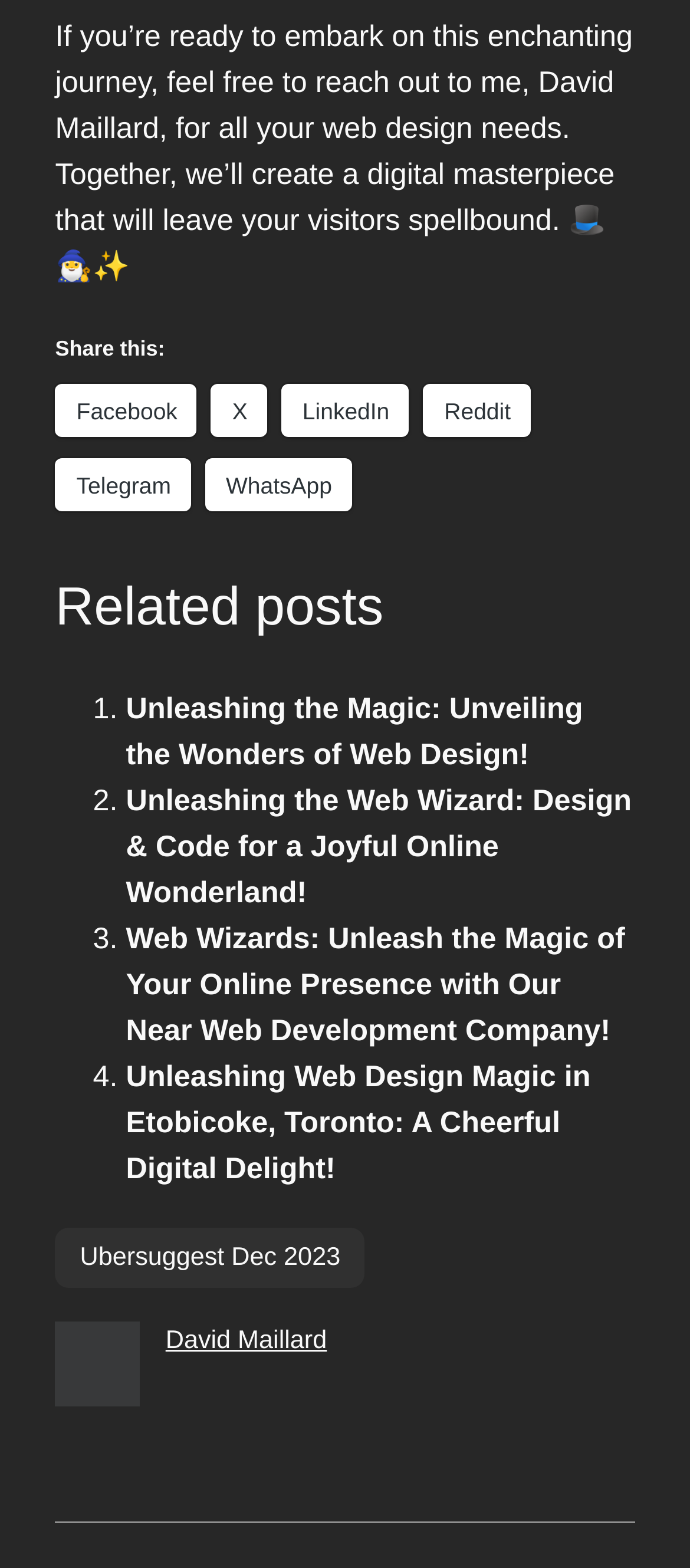Determine the bounding box coordinates for the region that must be clicked to execute the following instruction: "Read related post 'Unleashing the Magic: Unveiling the Wonders of Web Design!' ".

[0.183, 0.441, 0.845, 0.492]